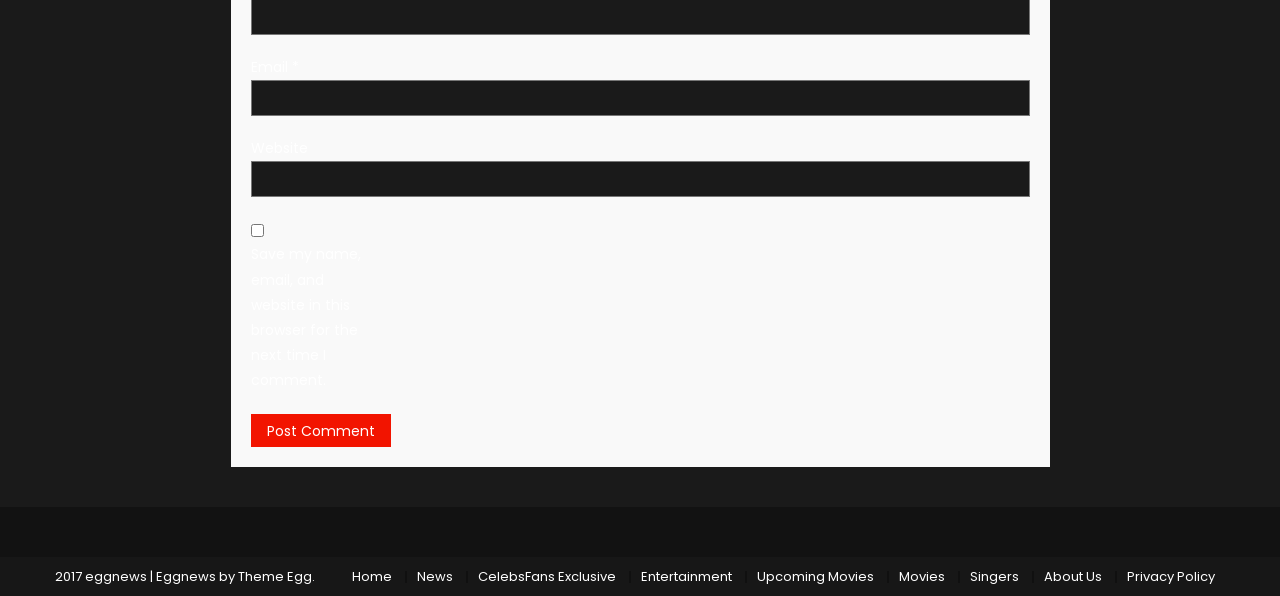How many links are available in the footer section?
Using the image, provide a concise answer in one word or a short phrase.

11